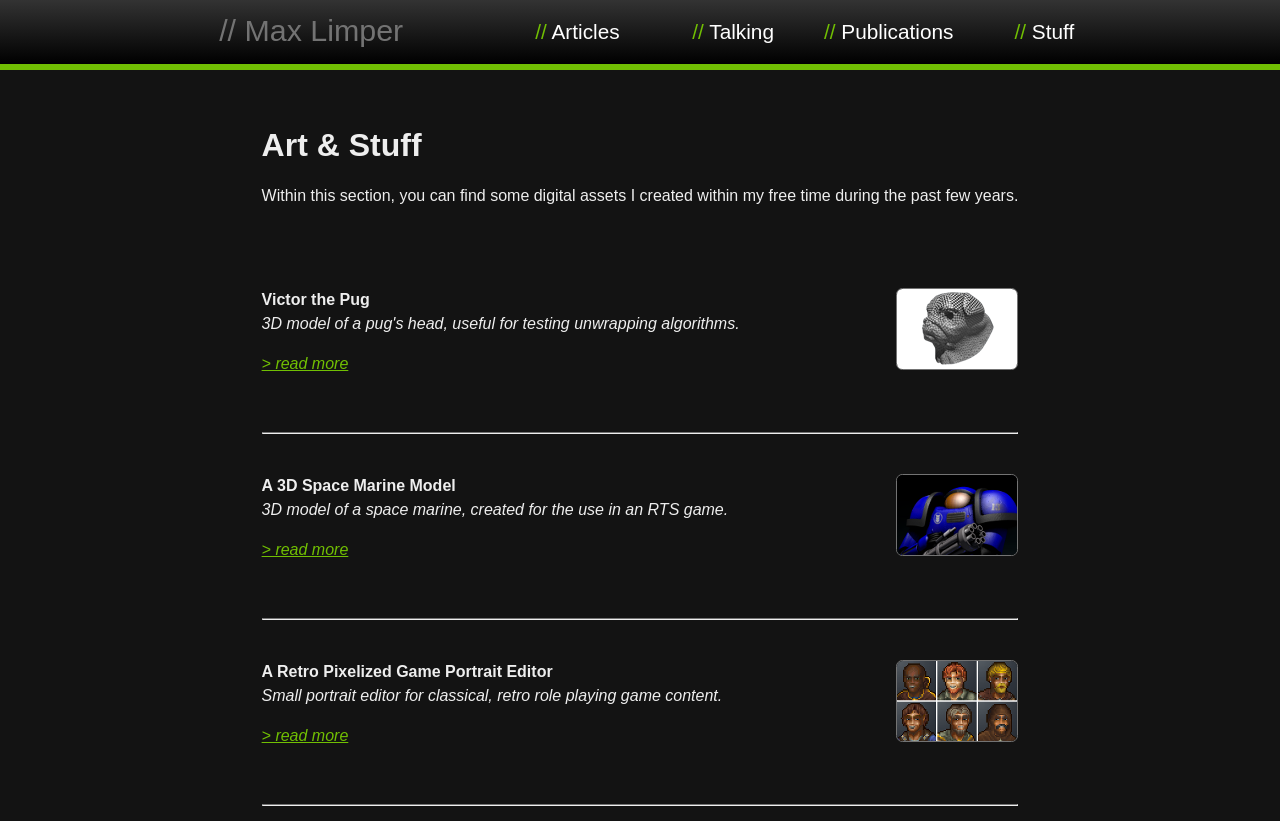Kindly determine the bounding box coordinates of the area that needs to be clicked to fulfill this instruction: "read more about Victor the Pug".

[0.204, 0.433, 0.272, 0.454]